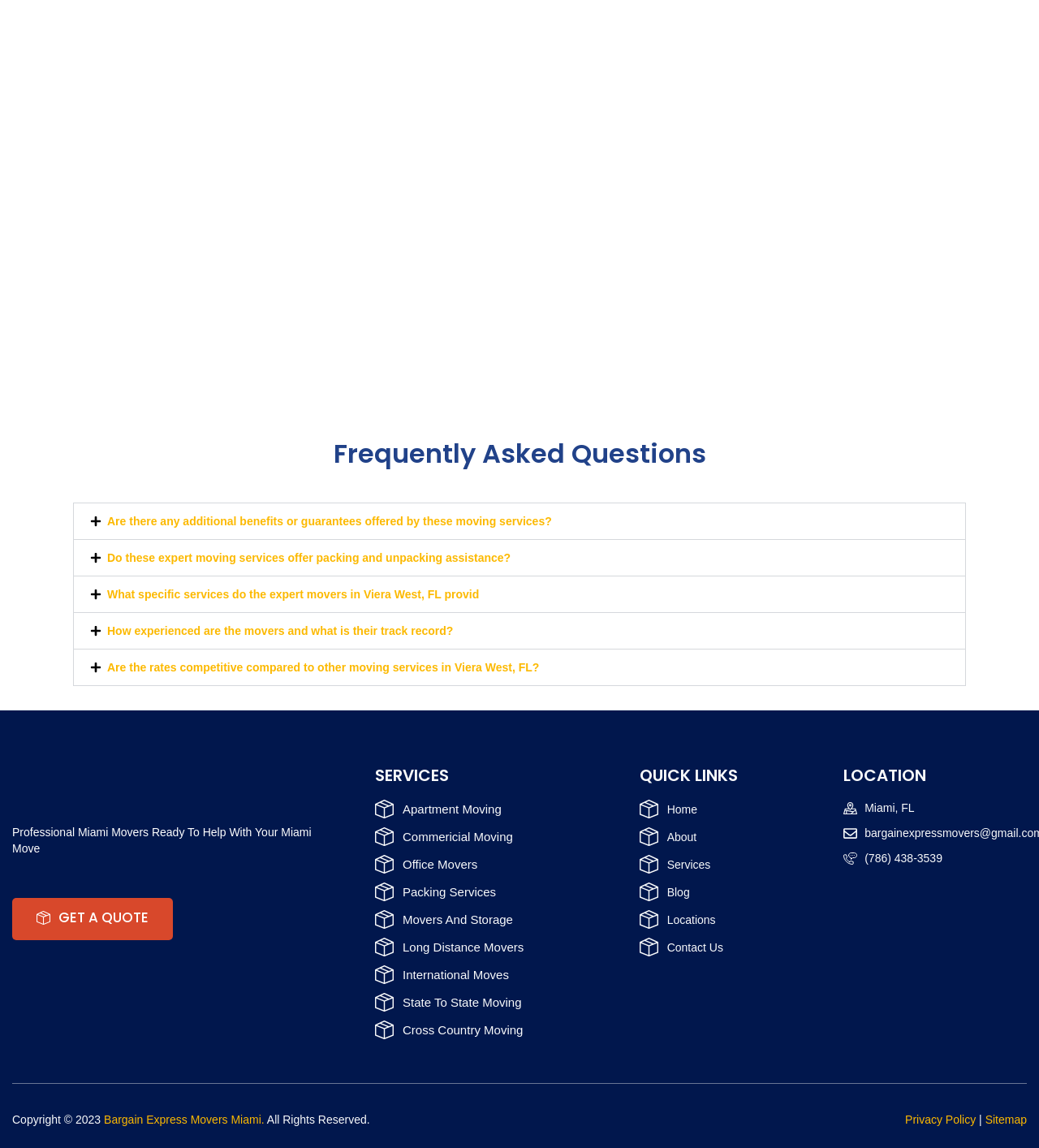Based on the image, please respond to the question with as much detail as possible:
What is the purpose of the 'GET A QUOTE' button?

Based on the context of the webpage, I infer that the 'GET A QUOTE' button is intended for users to request a quote for moving services from the provider, likely by filling out a form or providing some information.